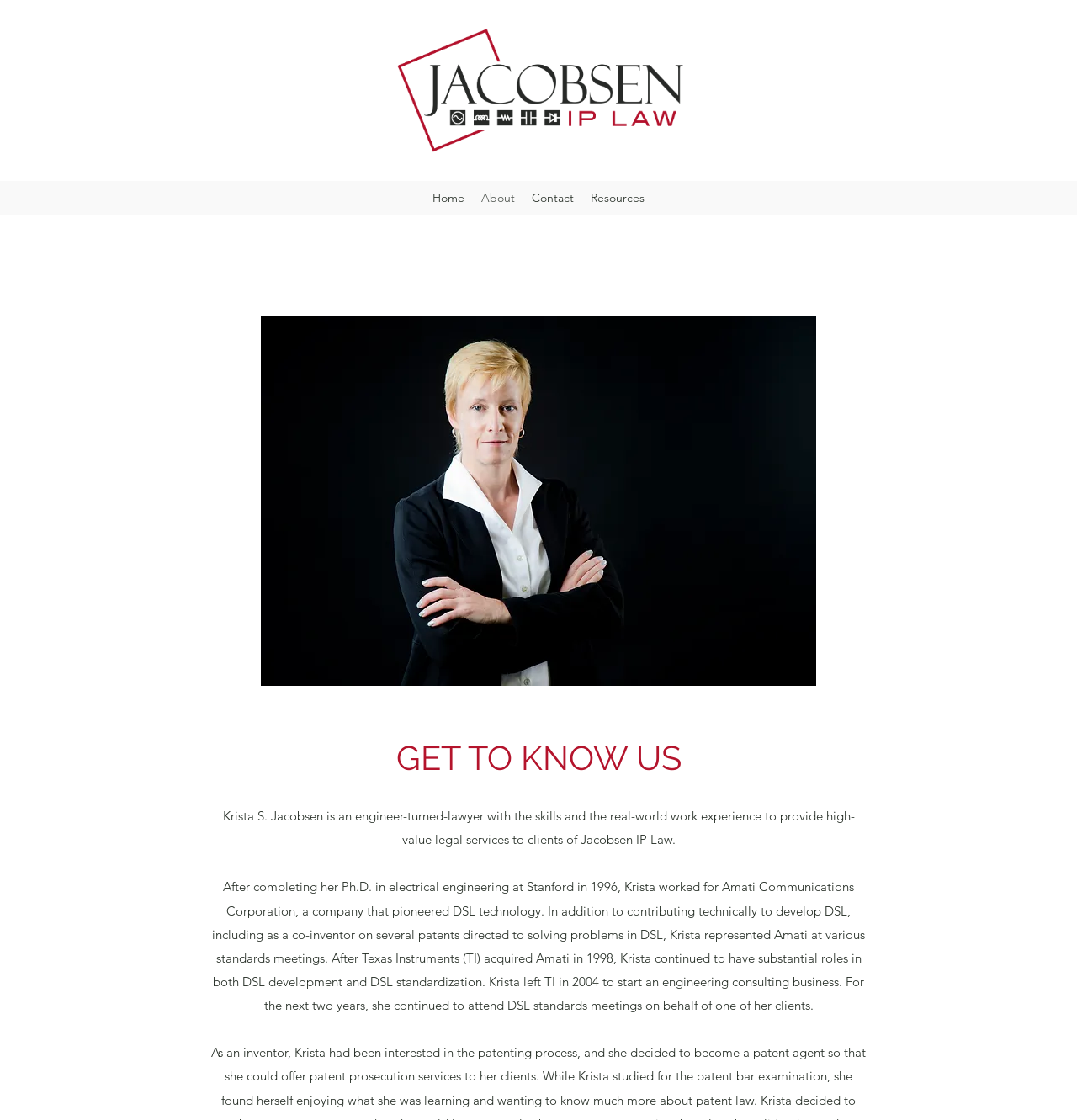What is the name of the company founded by Krista? Examine the screenshot and reply using just one word or a brief phrase.

Jacobsen IP Law